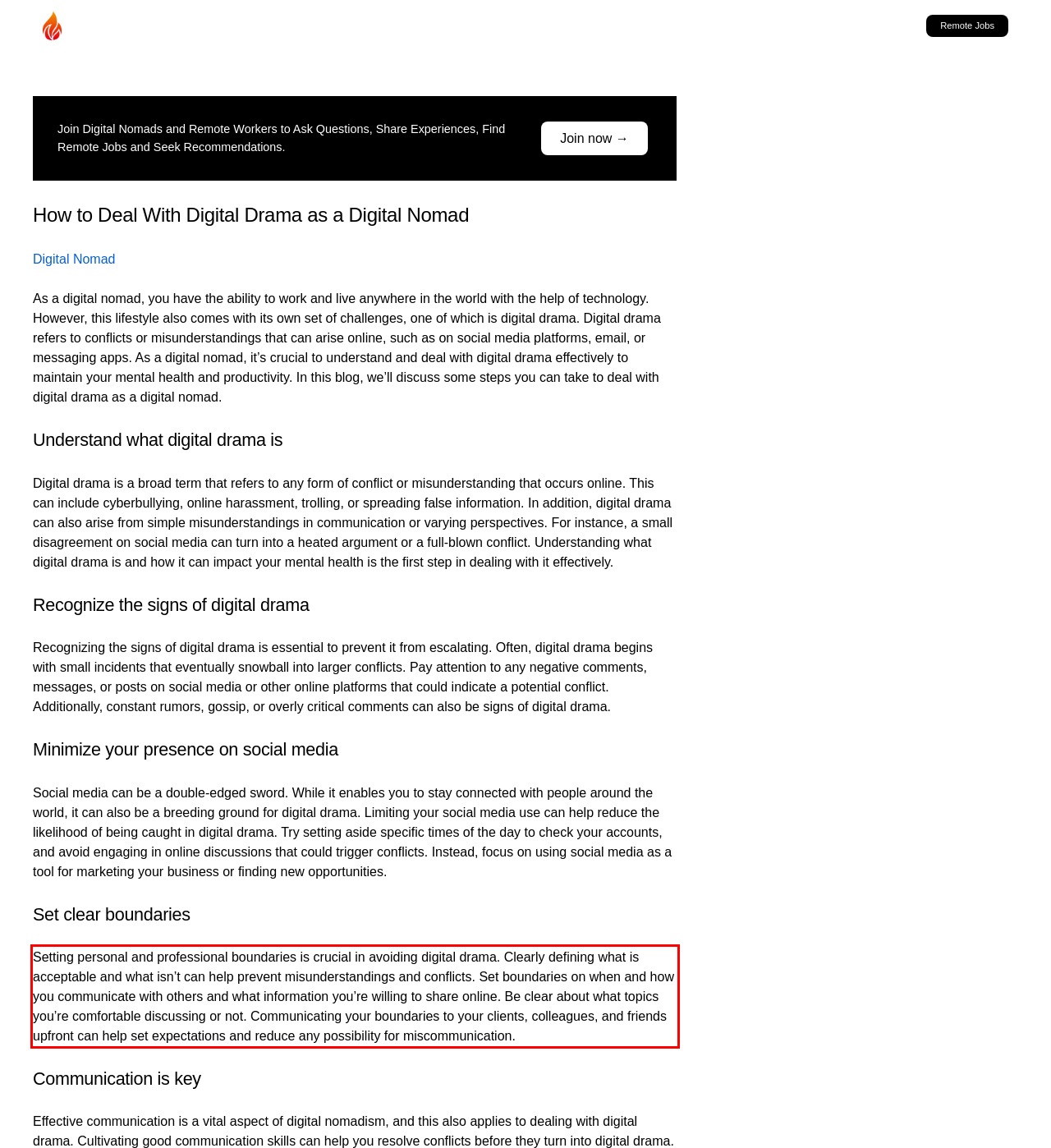There is a UI element on the webpage screenshot marked by a red bounding box. Extract and generate the text content from within this red box.

Setting personal and professional boundaries is crucial in avoiding digital drama. Clearly defining what is acceptable and what isn’t can help prevent misunderstandings and conflicts. Set boundaries on when and how you communicate with others and what information you’re willing to share online. Be clear about what topics you’re comfortable discussing or not. Communicating your boundaries to your clients, colleagues, and friends upfront can help set expectations and reduce any possibility for miscommunication.